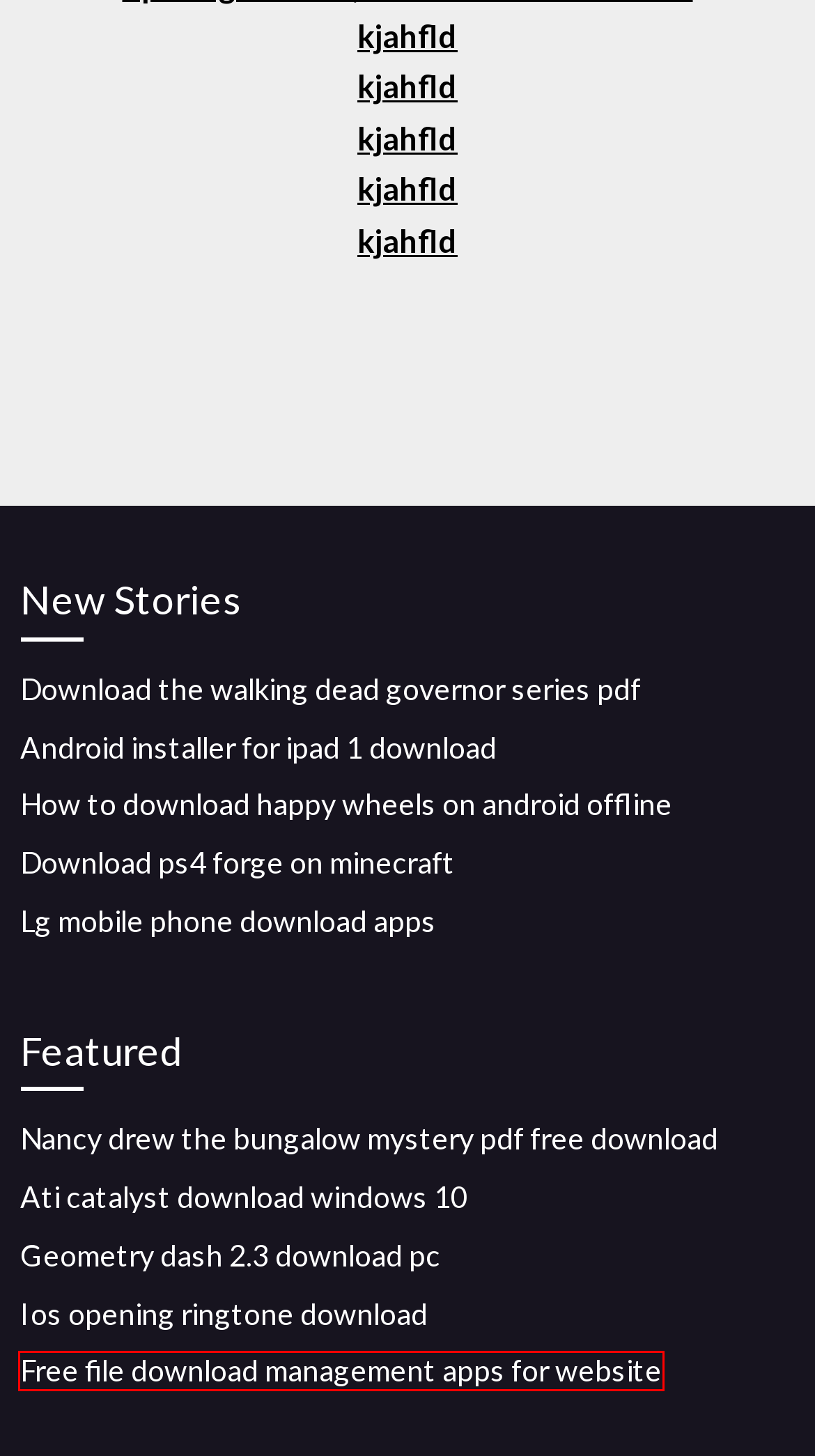You are given a screenshot of a webpage with a red bounding box around an element. Choose the most fitting webpage description for the page that appears after clicking the element within the red bounding box. Here are the candidates:
A. I cant download windows apps store [2020]
B. All to all converter free download (2020)
C. Old town road file download (2020)
D. Tyranny failed to download twitch app [2020]
E. Android installer for ipad 1 download [2020]
F. Free file download management apps for website [2020]
G. 最新のPCデモのダウンロード [2020]
H. Minecraft pocket edition download for windows 7 [2020]

F